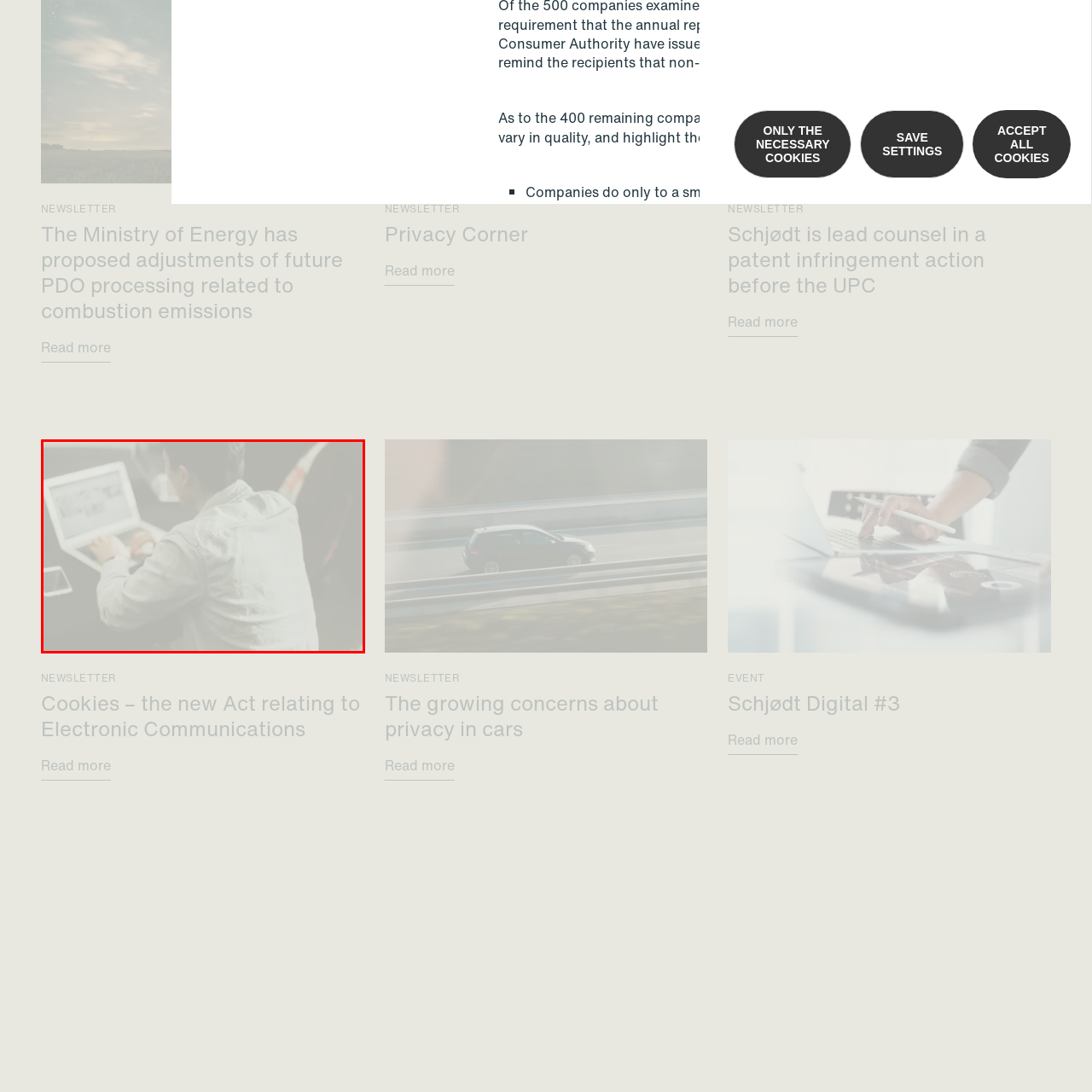Deliver a detailed account of the image that lies within the red box.

The image depicts a young adult seated at a modern workspace, engaged in using a laptop. The individual is wearing a light-colored shirt, viewed from a slightly elevated angle, revealing their focused attention on the screen. The setting suggests a casual but professional atmosphere, with a smartphone placed nearby on the table, hinting at the interconnectedness of technology in daily tasks. This setting aligns with themes of digital communication and the growing reliance on electronic devices in various fields, including discussions around privacy and the implications of new legislation related to electronic communications. The visual embodies the dynamic nature of contemporary work and the importance of staying informed in an increasingly digital world.